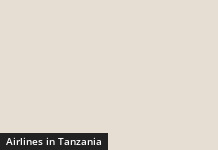Offer a meticulous description of the image.

The image prominently features the text "Airlines in Tanzania." Positioned at the bottom left, this caption emphasizes the focus on air travel within Tanzania, likely catering to travelers seeking information about airline options, routes, and services in the region. This serves as an essential guide for those planning their trips to explore Tanzania's stunning landscapes and rich wildlife, enhancing the overall travel experience.